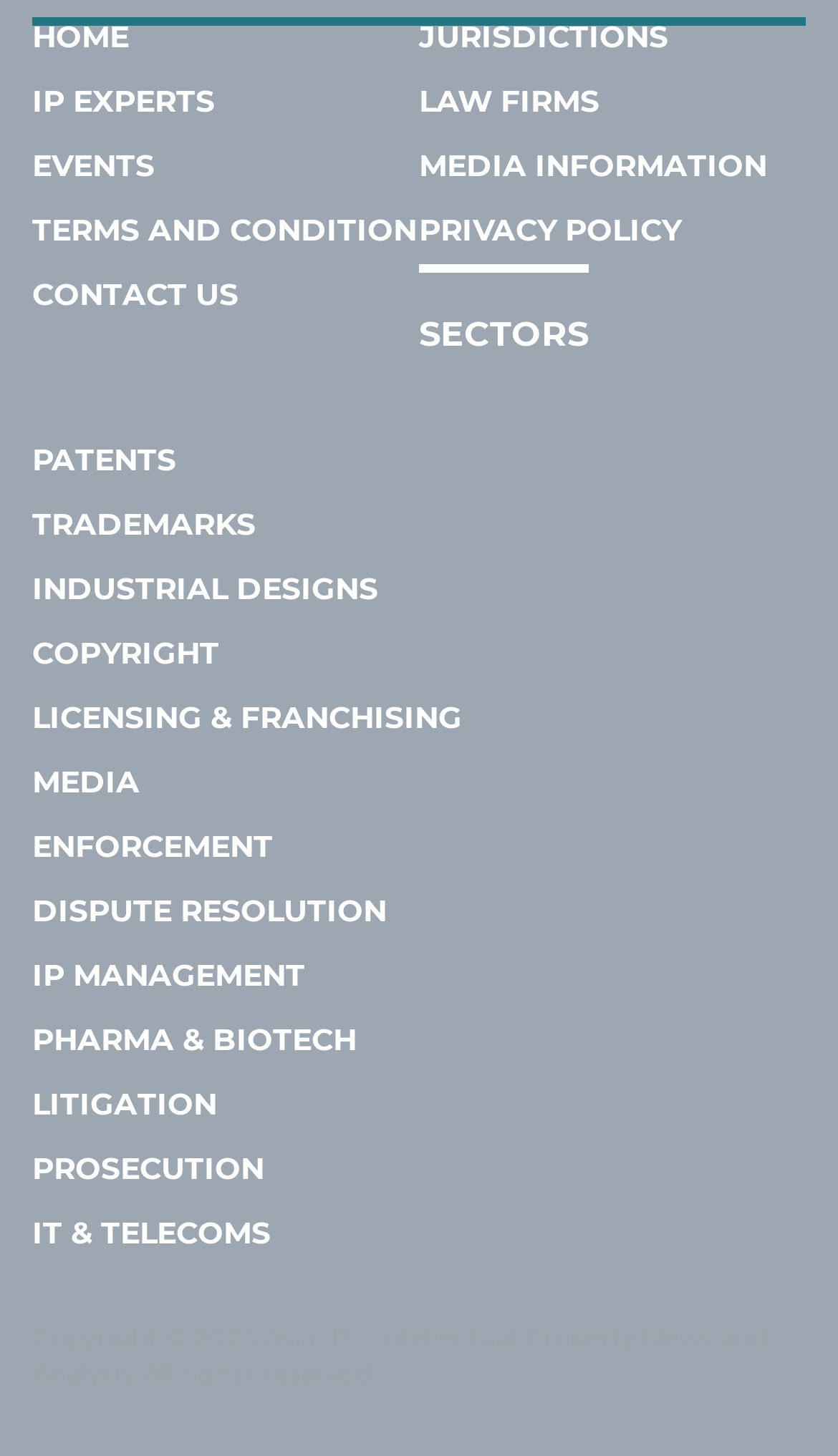Please locate the bounding box coordinates of the element that needs to be clicked to achieve the following instruction: "go to previous post". The coordinates should be four float numbers between 0 and 1, i.e., [left, top, right, bottom].

None